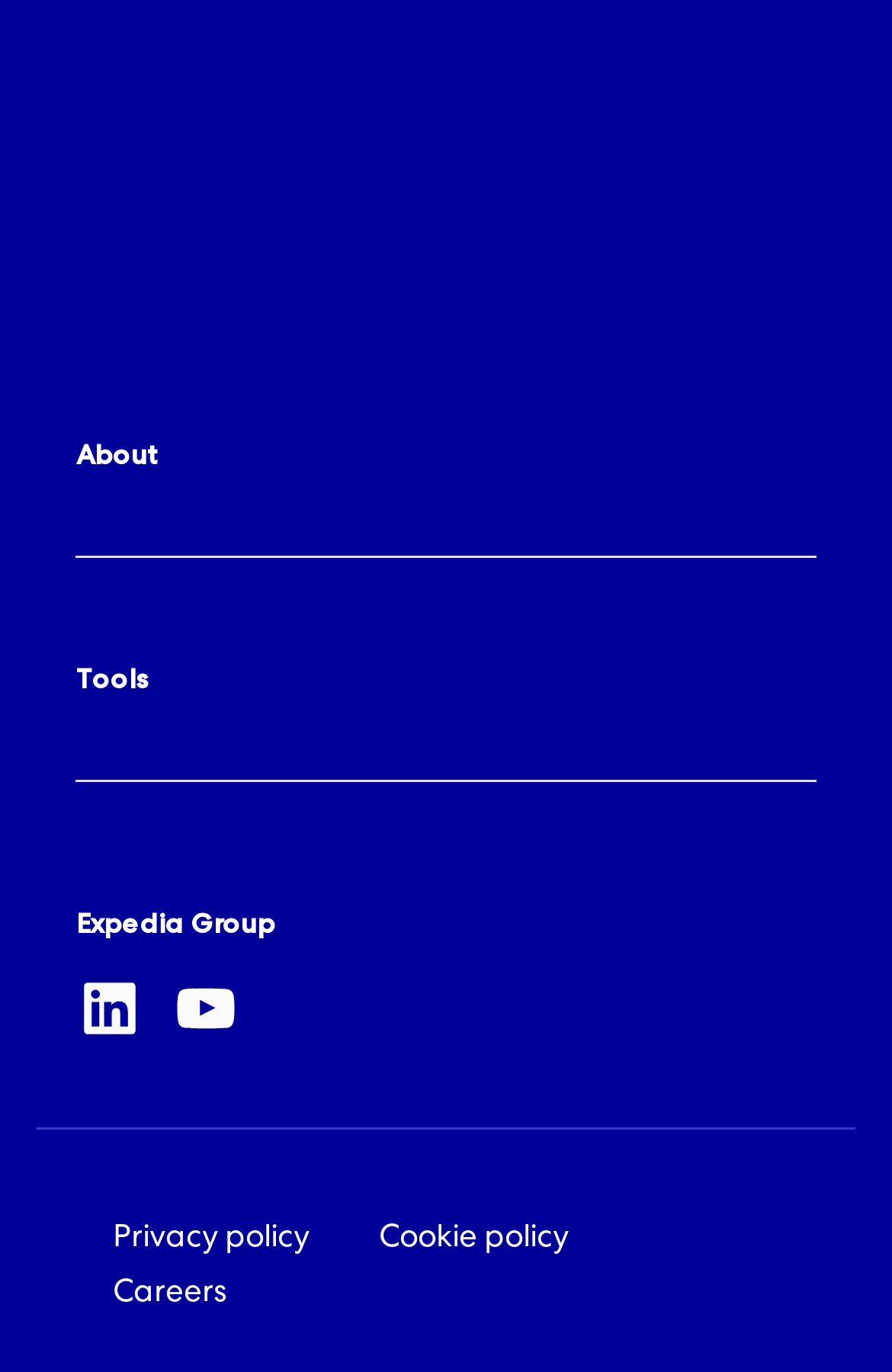How many accordion buttons are there?
Refer to the image and provide a one-word or short phrase answer.

2